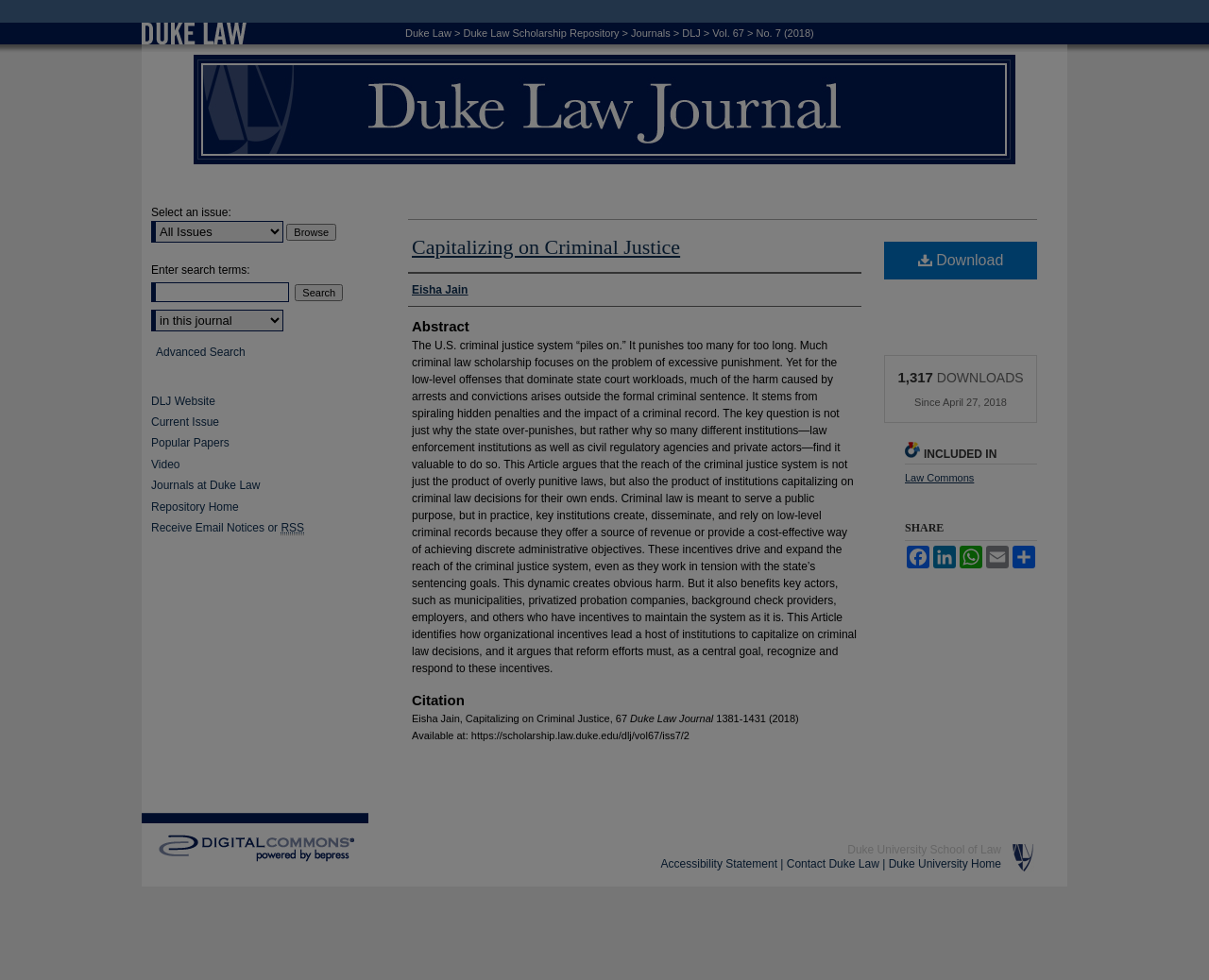Provide a one-word or short-phrase answer to the question:
How many downloads has the article had?

1,317